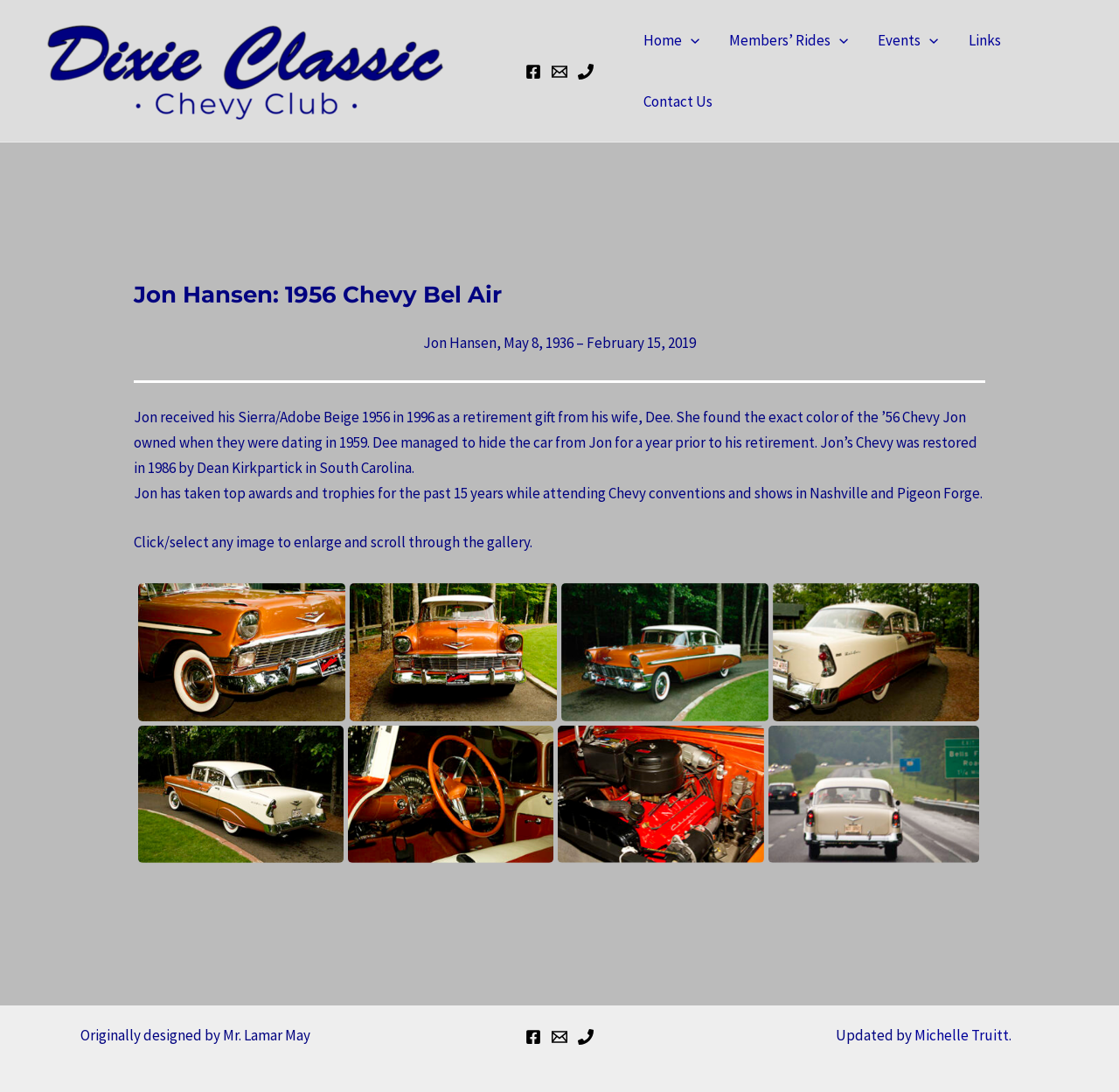Determine the primary headline of the webpage.

Jon Hansen: 1956 Chevy Bel Air